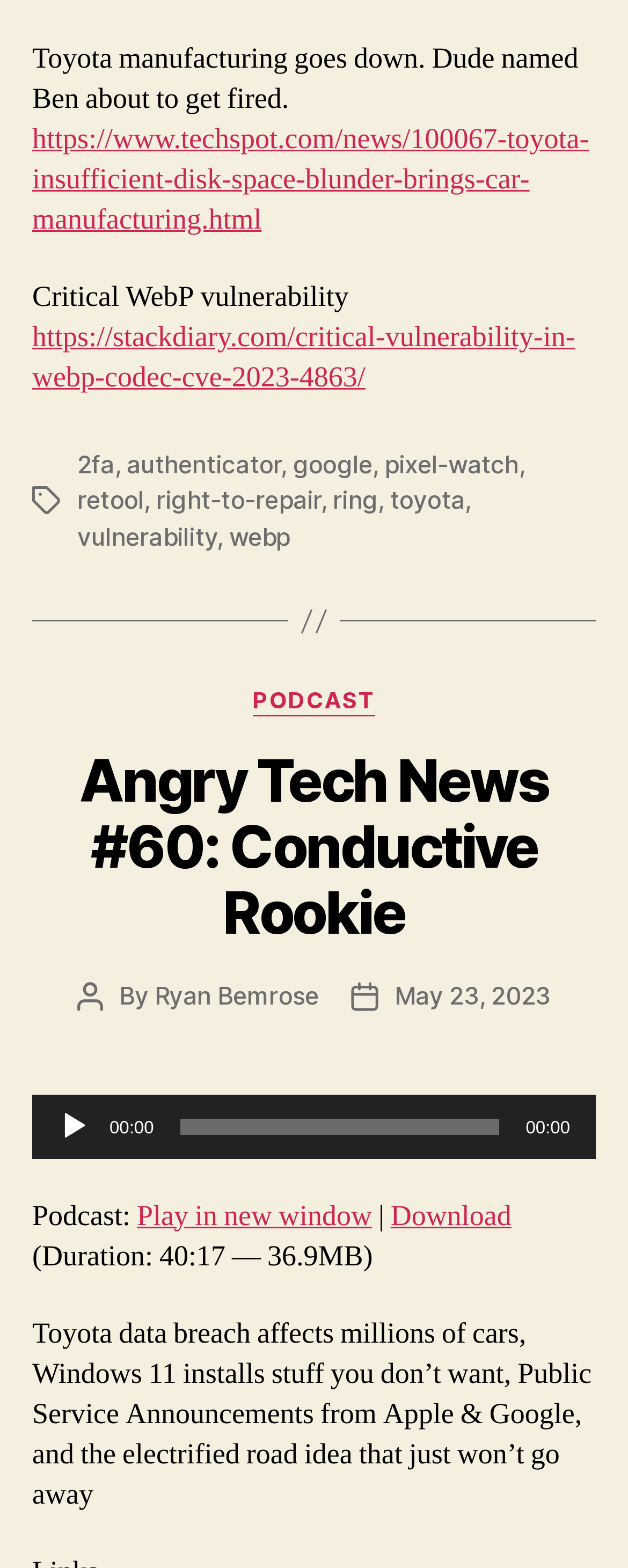Please mark the bounding box coordinates of the area that should be clicked to carry out the instruction: "Download the podcast".

[0.622, 0.763, 0.814, 0.787]